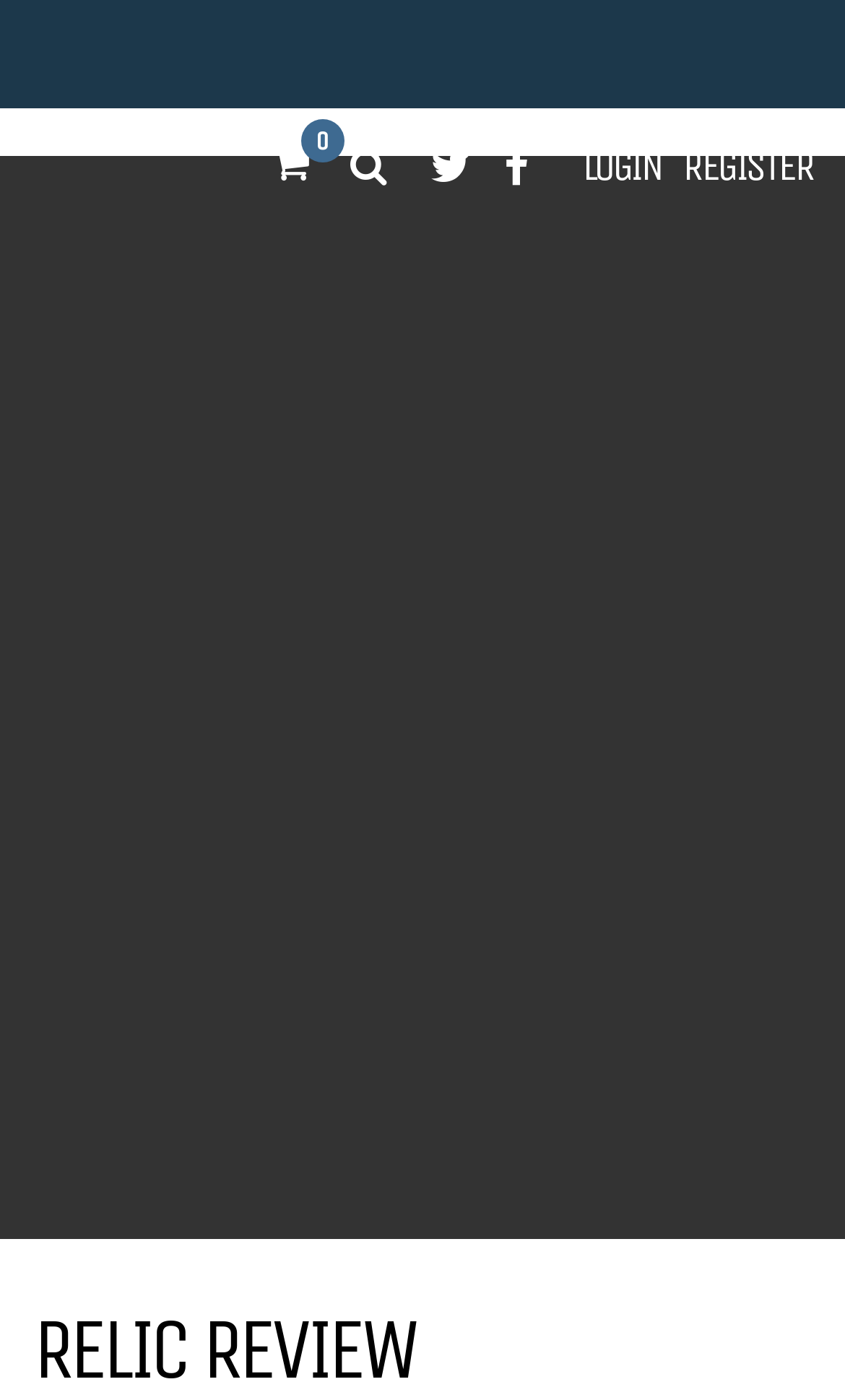Summarize the webpage with a detailed and informative caption.

The webpage is a review of the horror movie "Relic". At the top left corner, there is a logo of "Horrify – Your Horror Movies, Reviews, News & Videos Guide" which is an image with a link to the website's homepage. Below the logo, there are several icons, including a rating icon, a Facebook icon, a Twitter icon, and a login/register section. 

The main content of the webpage is a review of the movie "Relic", which is a slow-burn psychological horror that explores the horrific realities of dementia. The review is headed by a prominent title "RELIC REVIEW" at the top center of the page.